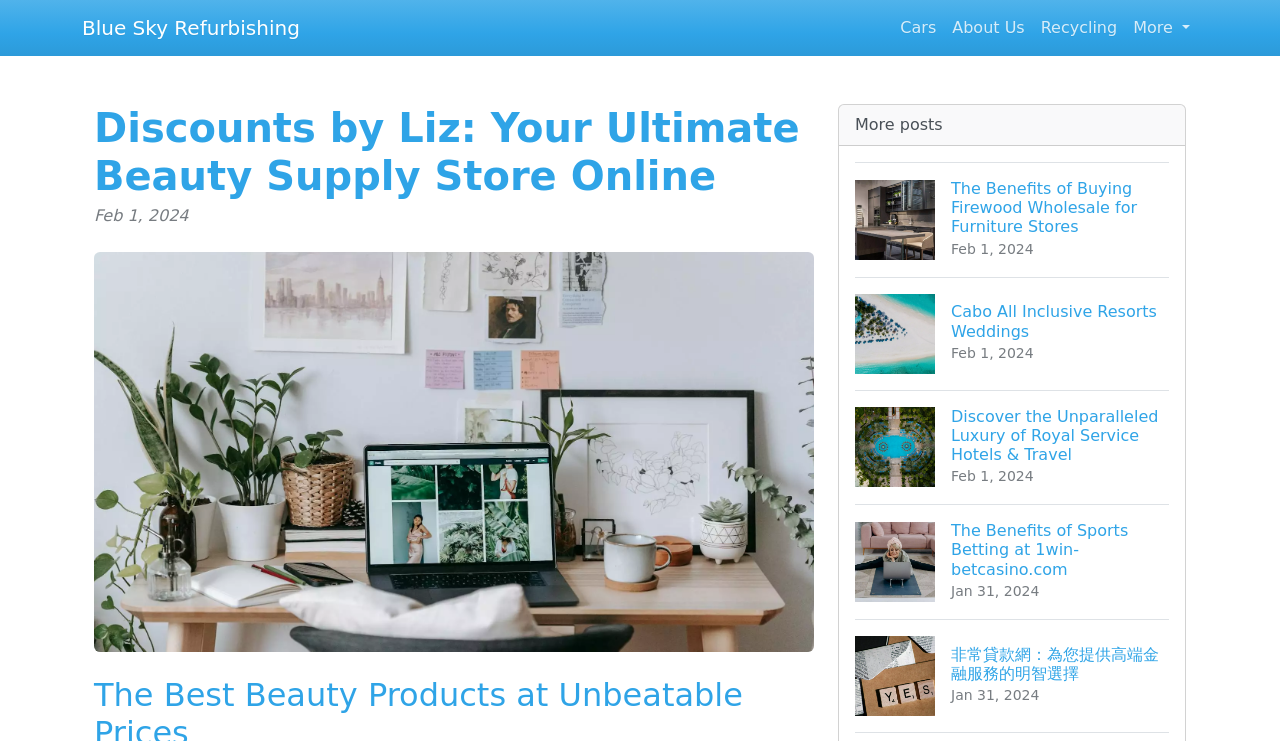Please respond in a single word or phrase: 
What is the purpose of the 'More' button?

To show more options